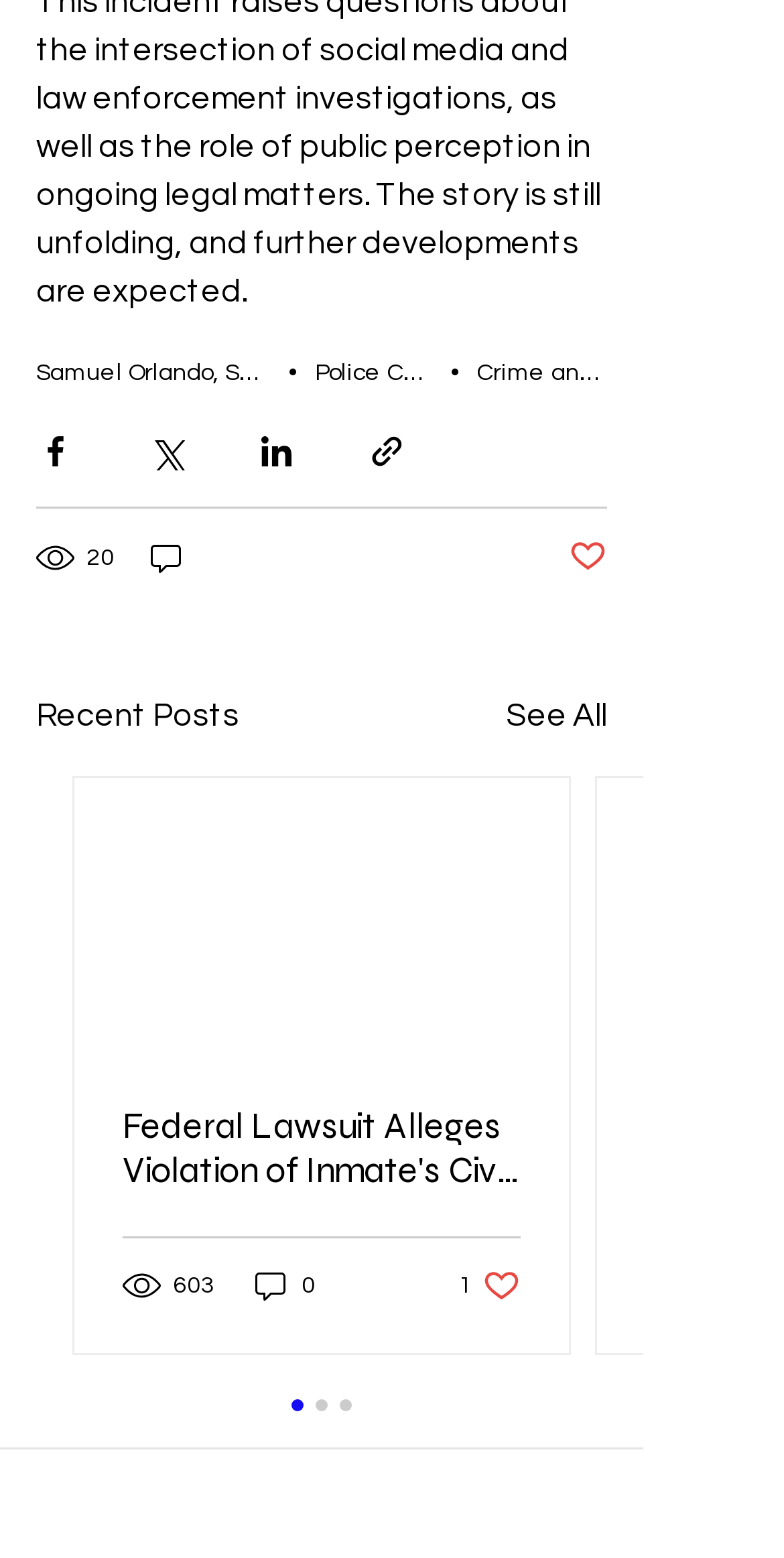Carefully examine the image and provide an in-depth answer to the question: What is the category of the first article?

The category of the first article is Police Corruption, which is indicated by the link 'Police Corruption' next to the author's name at the top of the webpage.